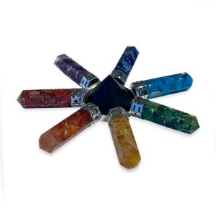From the image, can you give a detailed response to the question below:
How many quartz crystal points are there in the design?

According to the caption, each of the seven elongated quartz crystal points represents one of the chakras, radiating energy and promoting healing.